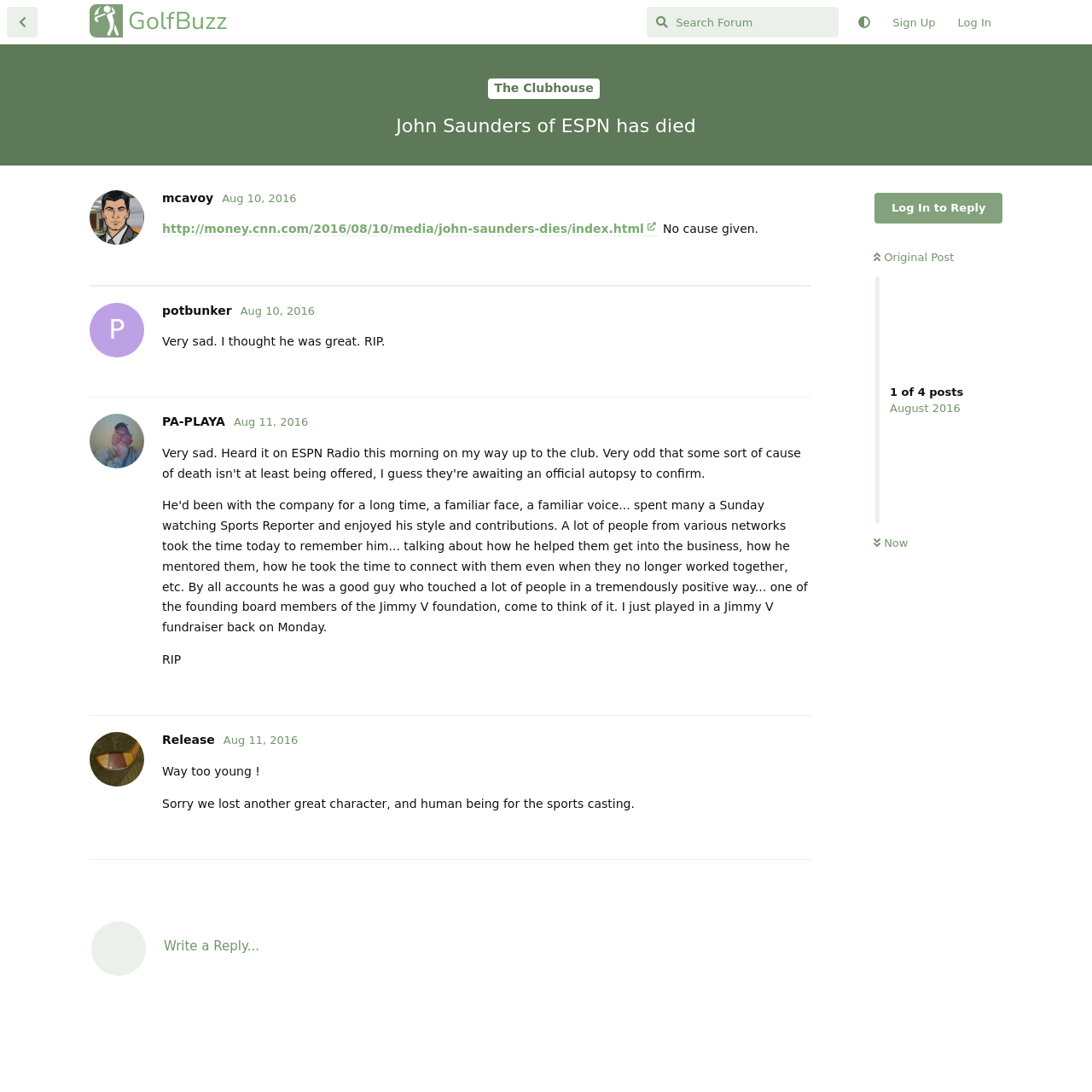Provide a short answer using a single word or phrase for the following question: 
What is the purpose of the 'Reply' buttons on this webpage?

To respond to comments